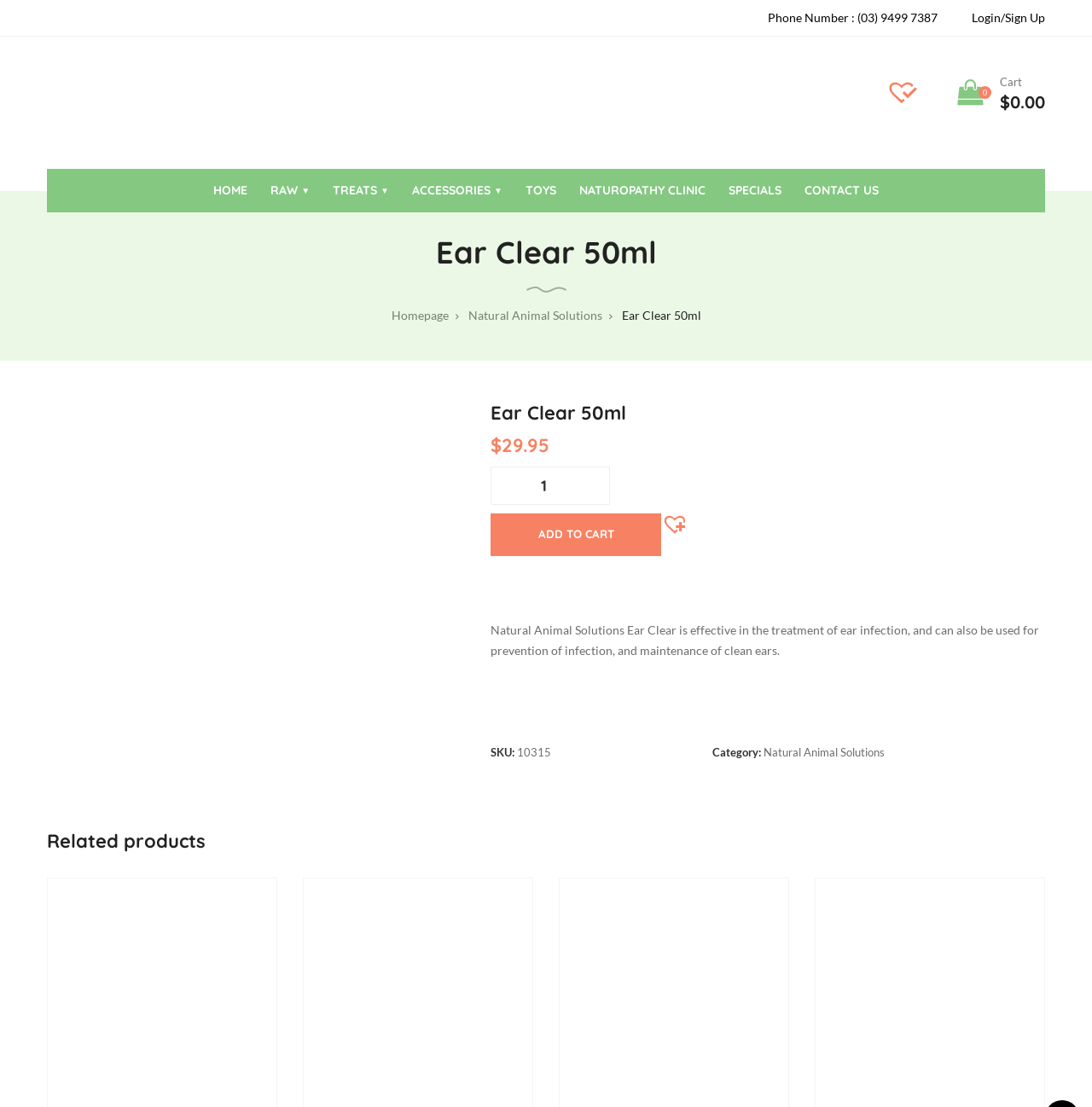What is the phone number displayed on the webpage?
Please provide a single word or phrase based on the screenshot.

(03) 9499 7387